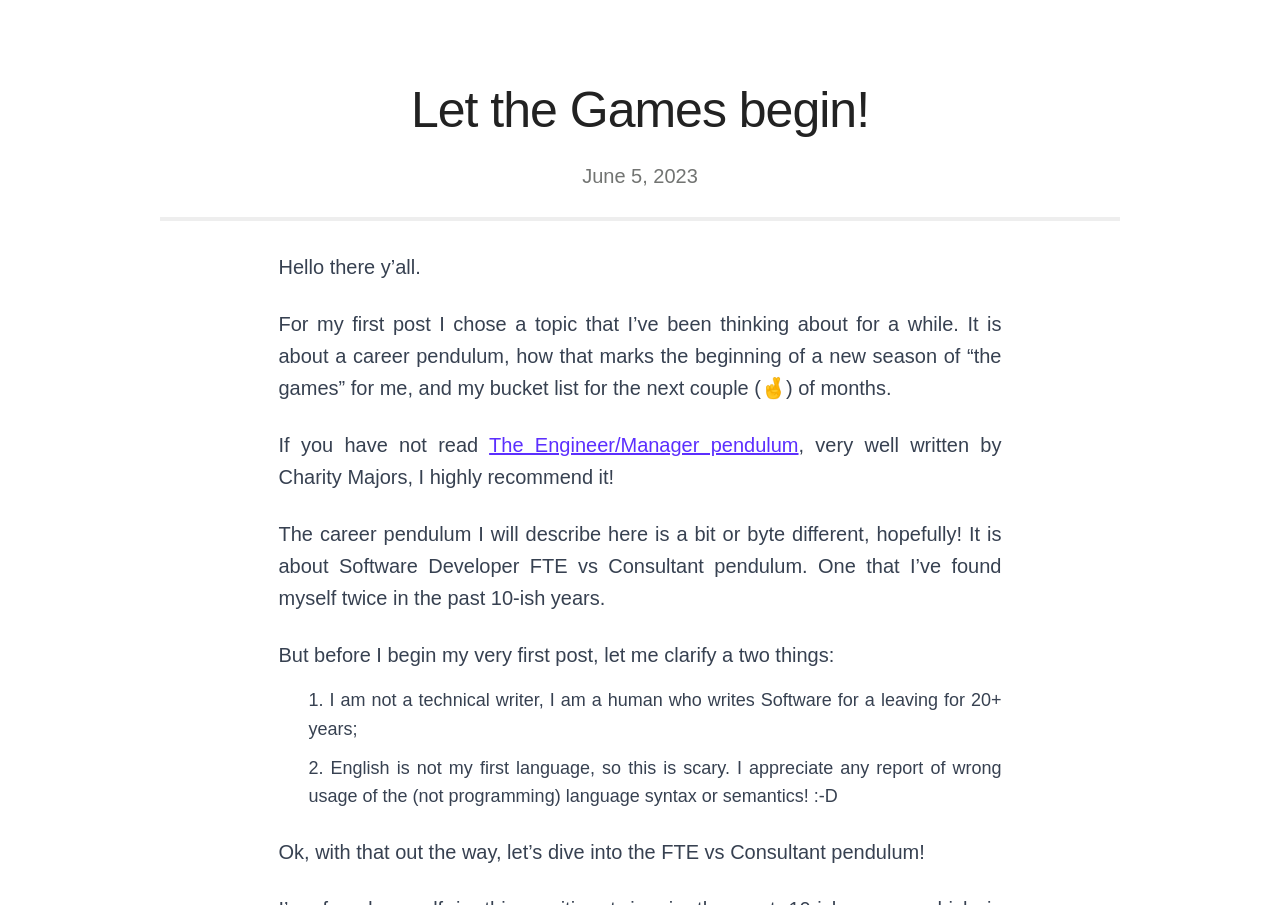Predict the bounding box of the UI element based on this description: "The Engineer/Manager pendulum".

[0.382, 0.48, 0.624, 0.504]